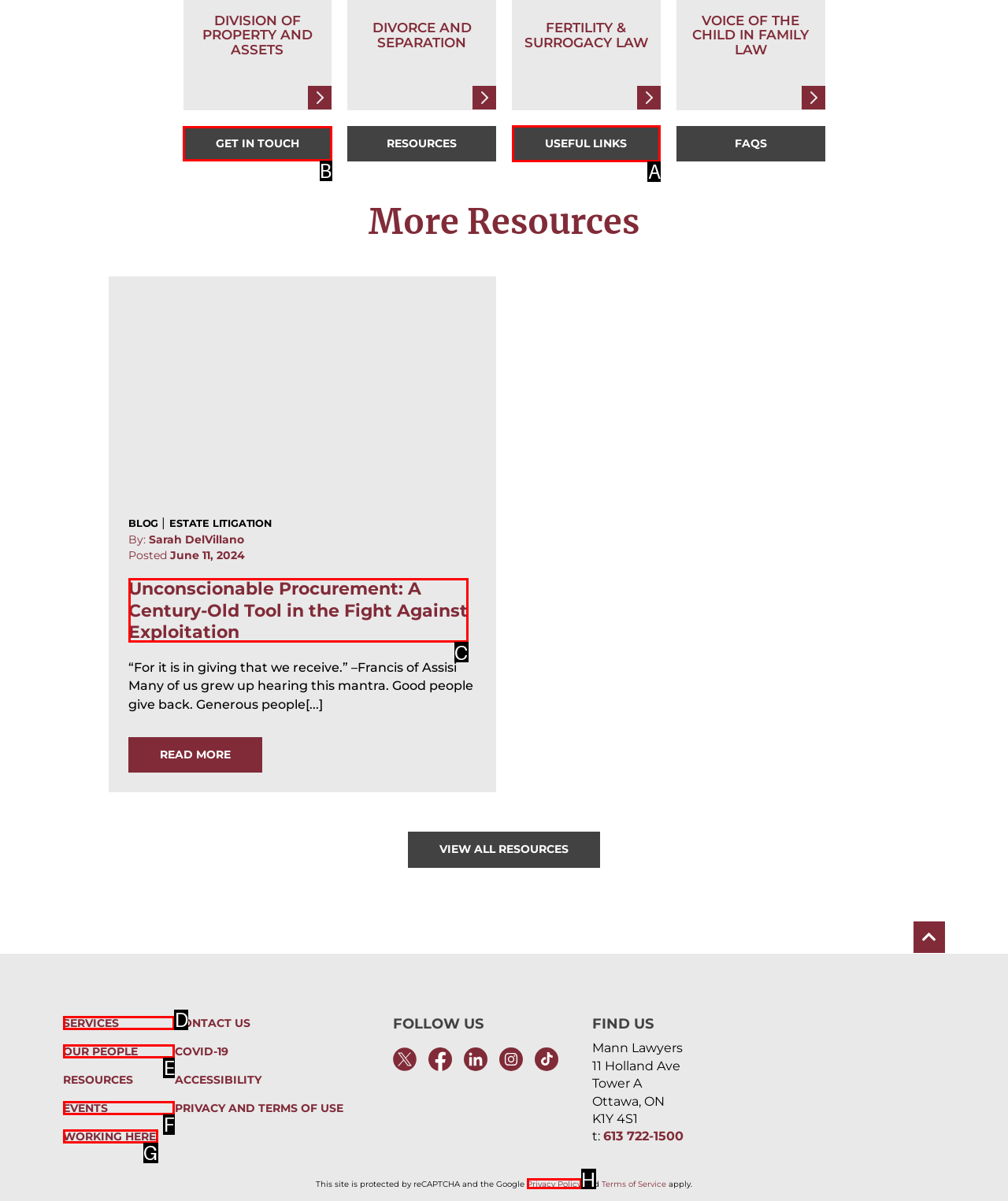Select the HTML element that should be clicked to accomplish the task: Click on GET IN TOUCH Reply with the corresponding letter of the option.

B